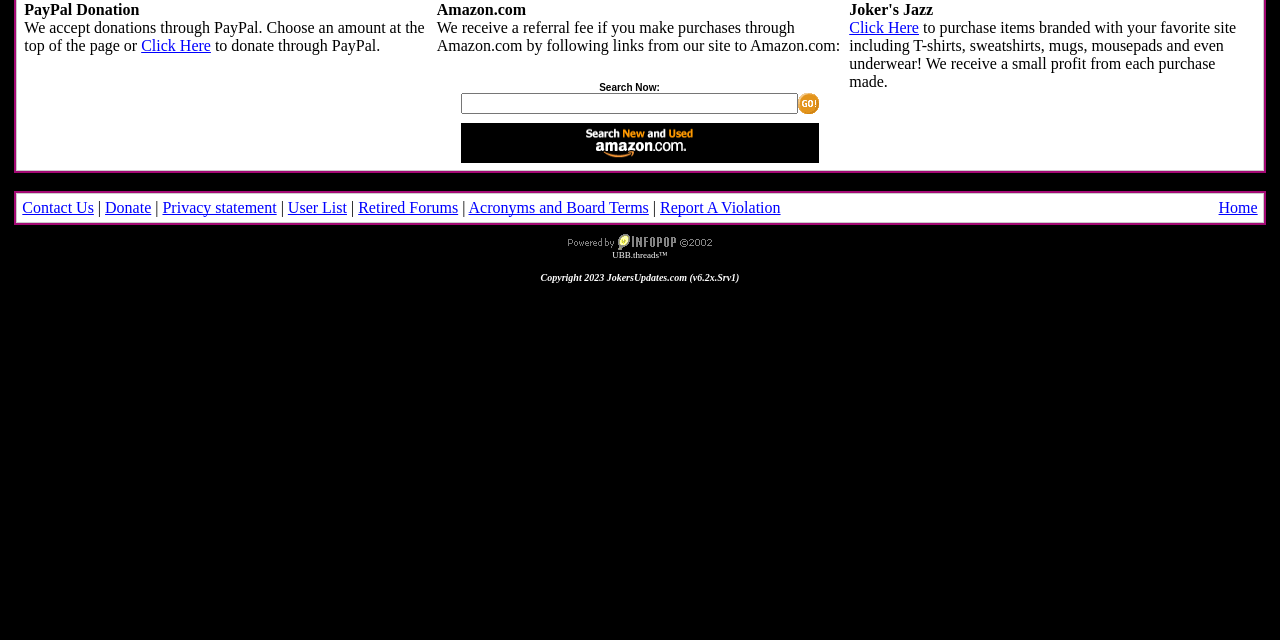Determine the bounding box for the UI element as described: "Donate". The coordinates should be represented as four float numbers between 0 and 1, formatted as [left, top, right, bottom].

[0.082, 0.311, 0.118, 0.338]